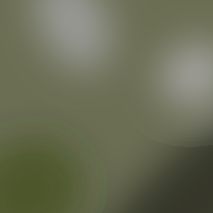Offer a detailed narrative of what is shown in the image.

The image features a blurred and softly focused background, likely capturing elements of nature or a serene environment. It contributes to a calm, introspective feel, perfect for conveying a sense of tranquility. This aesthetic aligns well with the themes of family and lifestyle photography, emphasizing moments of connection and joy in everyday life. The surrounding visual elements enhance the notion of warmth and closeness, resonating with the idea of preserving cherished memories through photography, as suggested by the various images showcased in the layout.